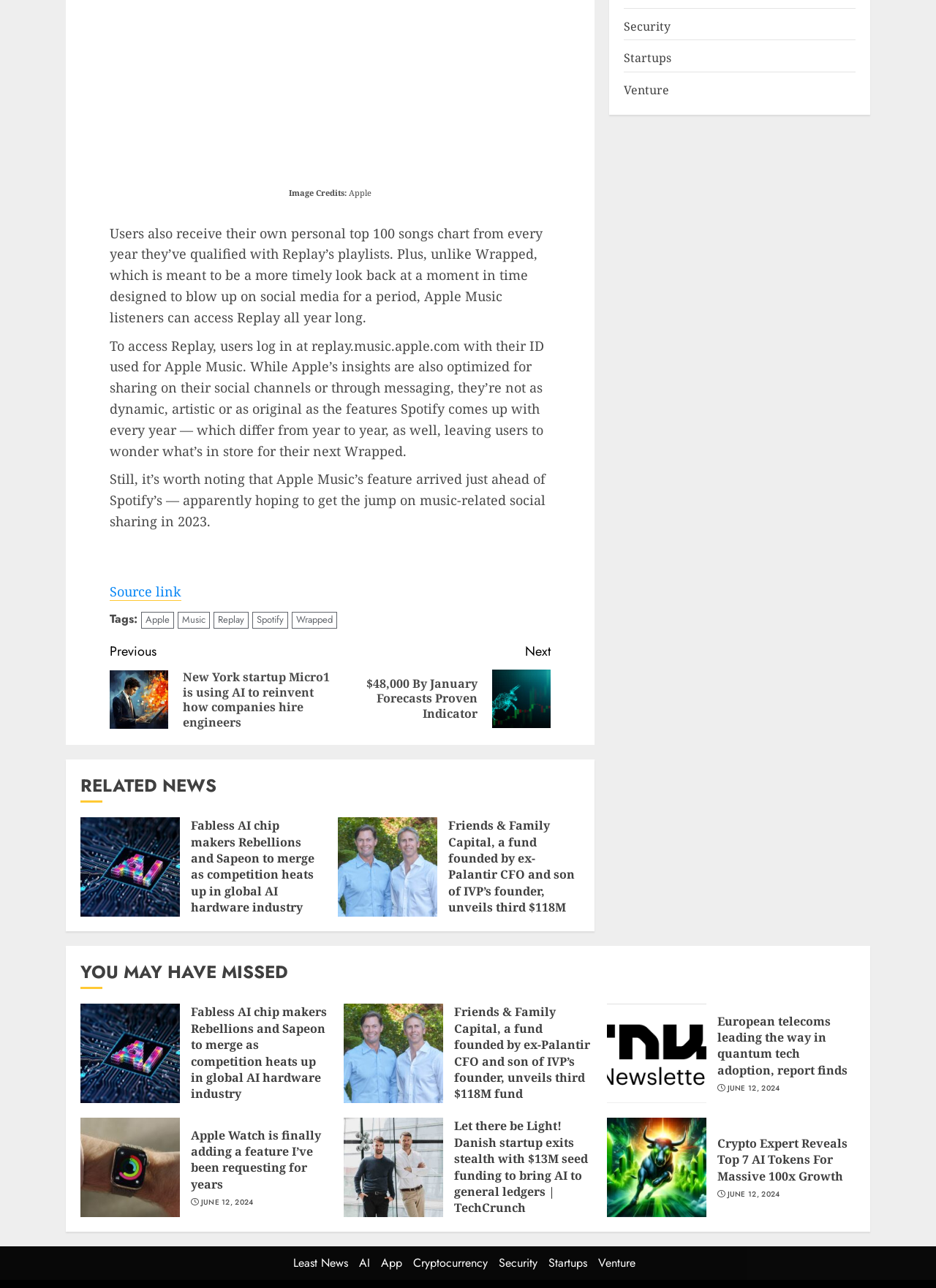Please respond to the question using a single word or phrase:
What is the name of the fund founded by ex-Palantir CFO?

Friends & Family Capital